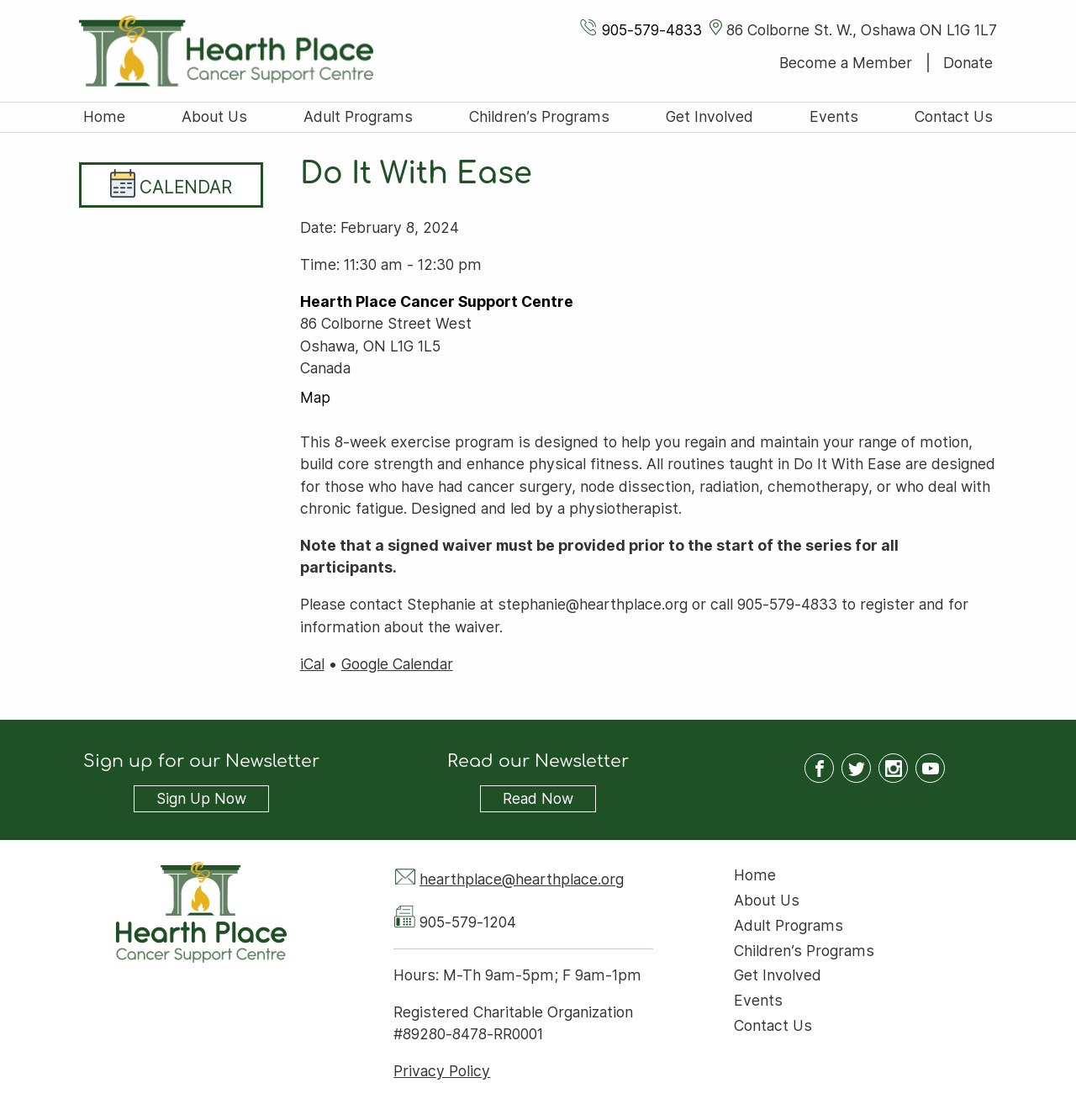Can you find the bounding box coordinates for the UI element given this description: "Children’s Programs"? Provide the coordinates as four float numbers between 0 and 1: [left, top, right, bottom].

[0.432, 0.091, 0.57, 0.118]